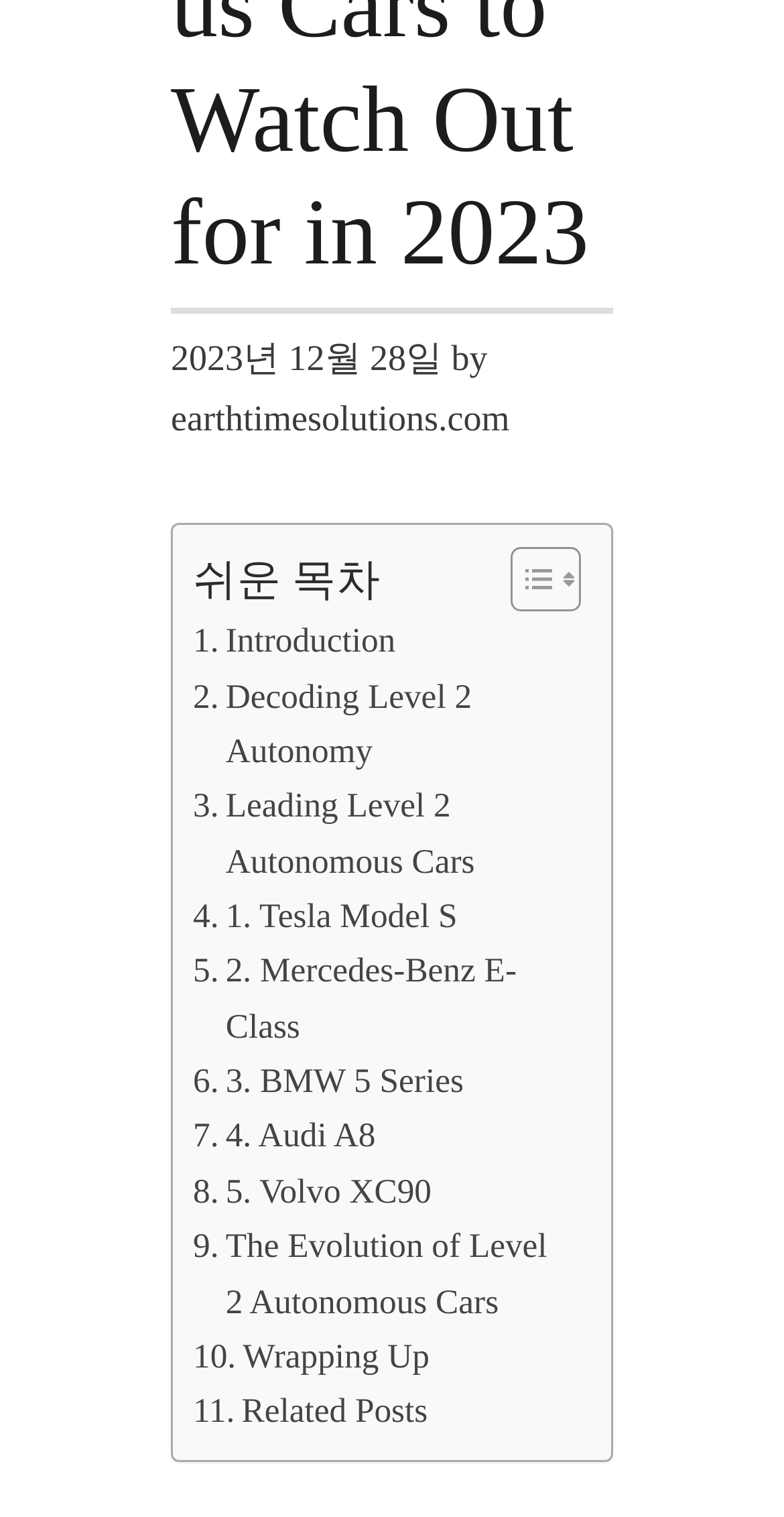Please specify the bounding box coordinates of the area that should be clicked to accomplish the following instruction: "Visit earthtimesolutions.com". The coordinates should consist of four float numbers between 0 and 1, i.e., [left, top, right, bottom].

[0.218, 0.262, 0.65, 0.289]